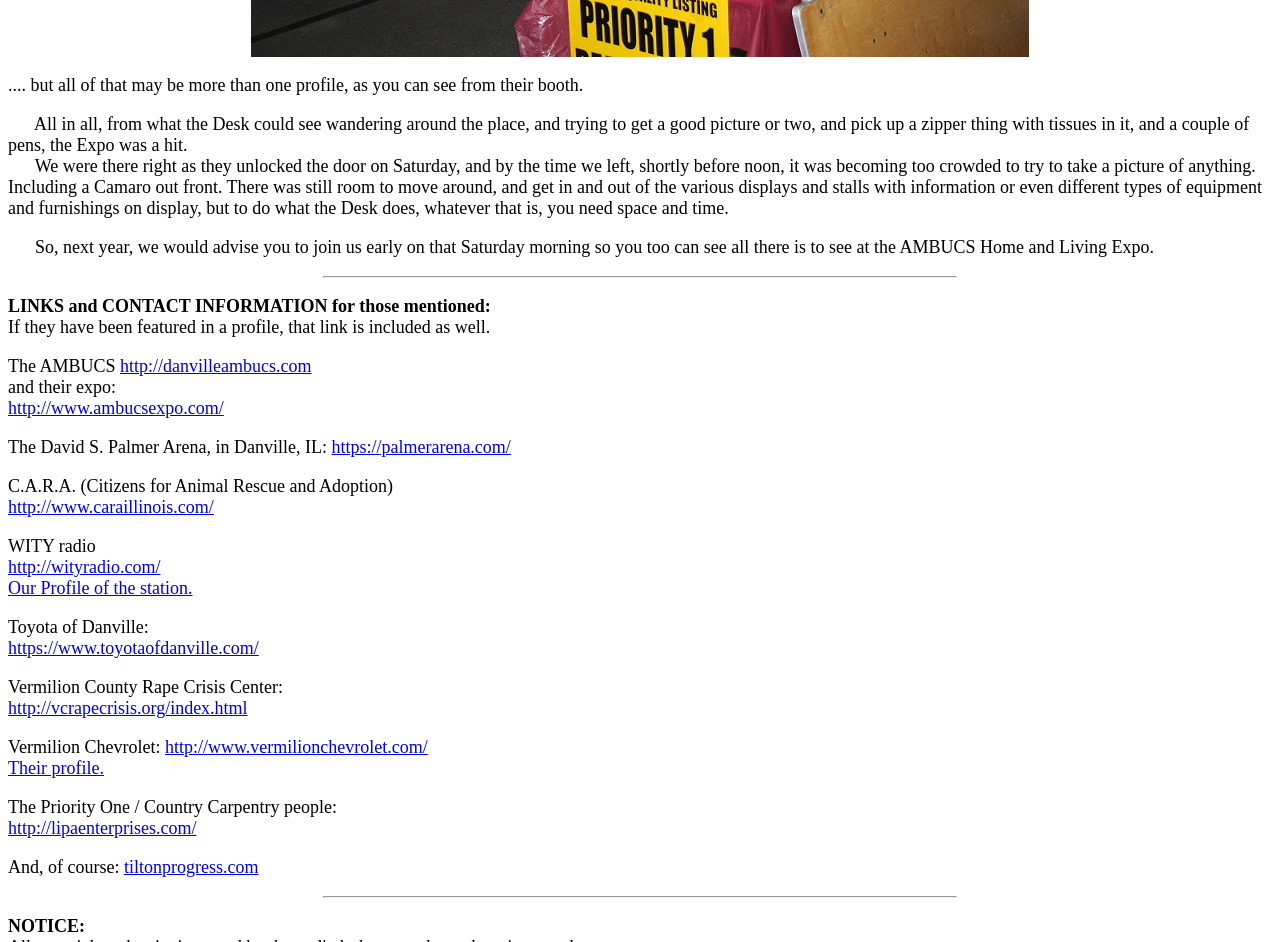Please identify the bounding box coordinates of the element's region that I should click in order to complete the following instruction: "visit the AMBUCS website". The bounding box coordinates consist of four float numbers between 0 and 1, i.e., [left, top, right, bottom].

[0.094, 0.378, 0.243, 0.399]